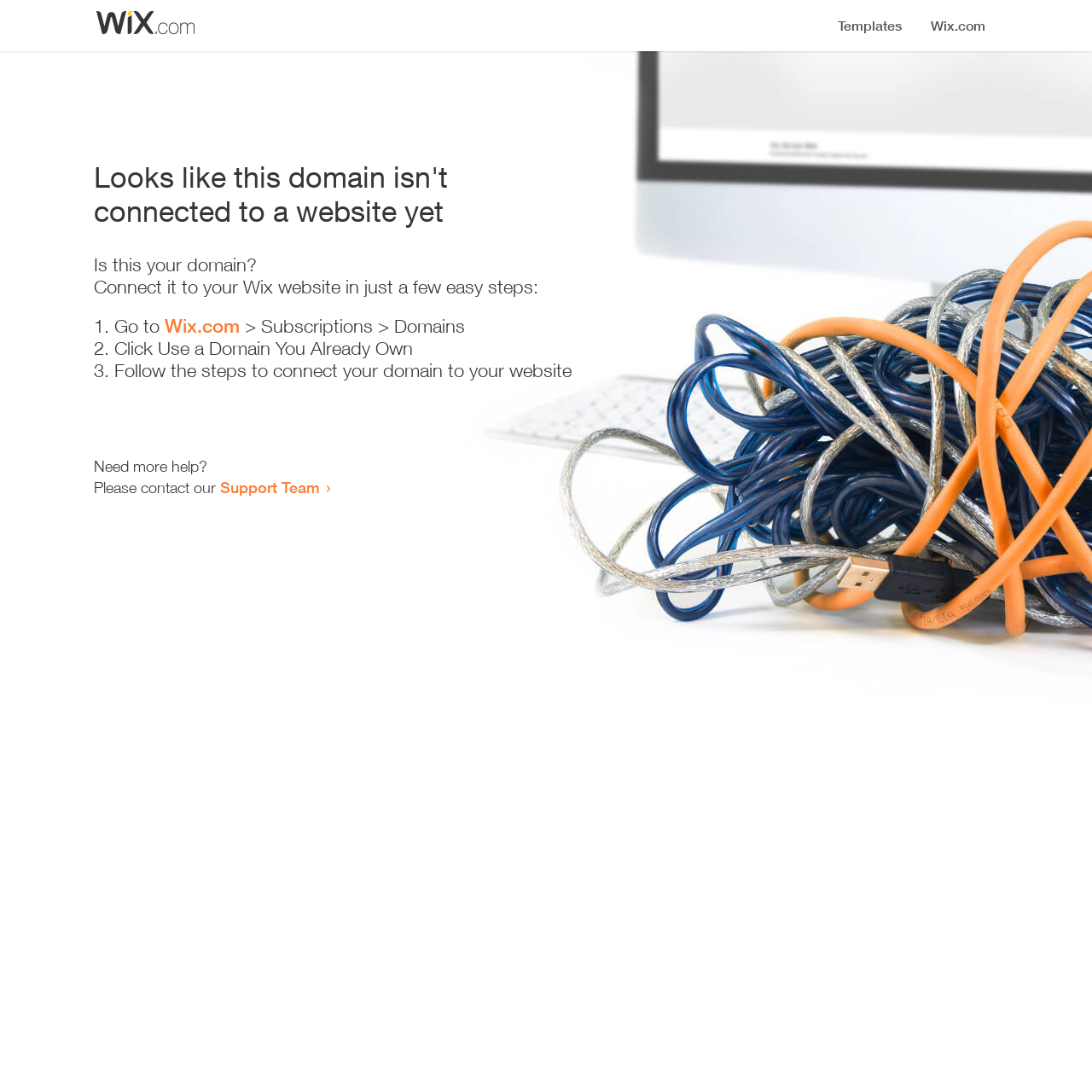Can you look at the image and give a comprehensive answer to the question:
Where can I get more help?

The webpage provides a link to the 'Support Team' at the bottom, which suggests that users can contact the Support Team for more help or assistance.